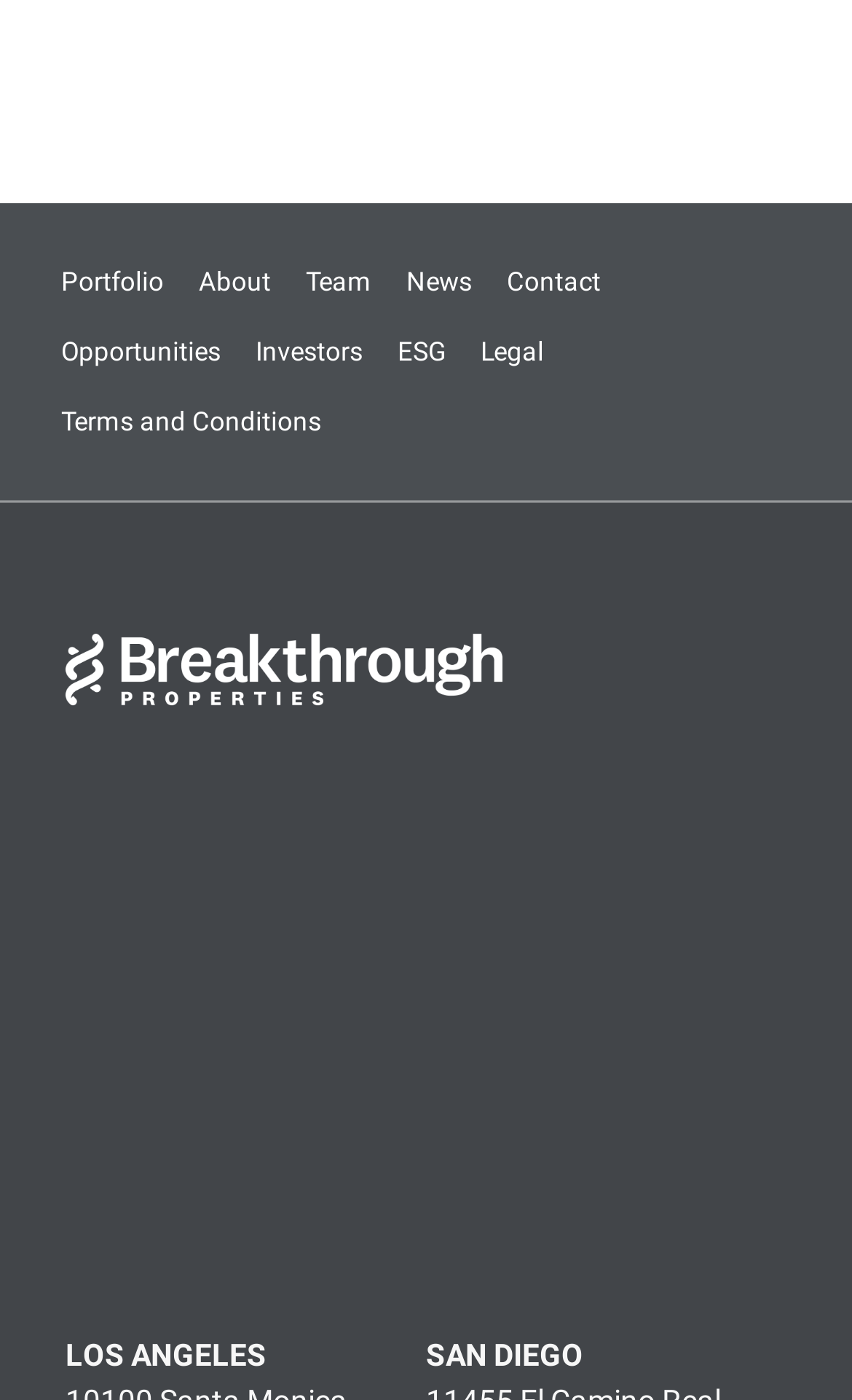Provide the bounding box coordinates for the area that should be clicked to complete the instruction: "Click on Portfolio".

[0.051, 0.176, 0.213, 0.226]